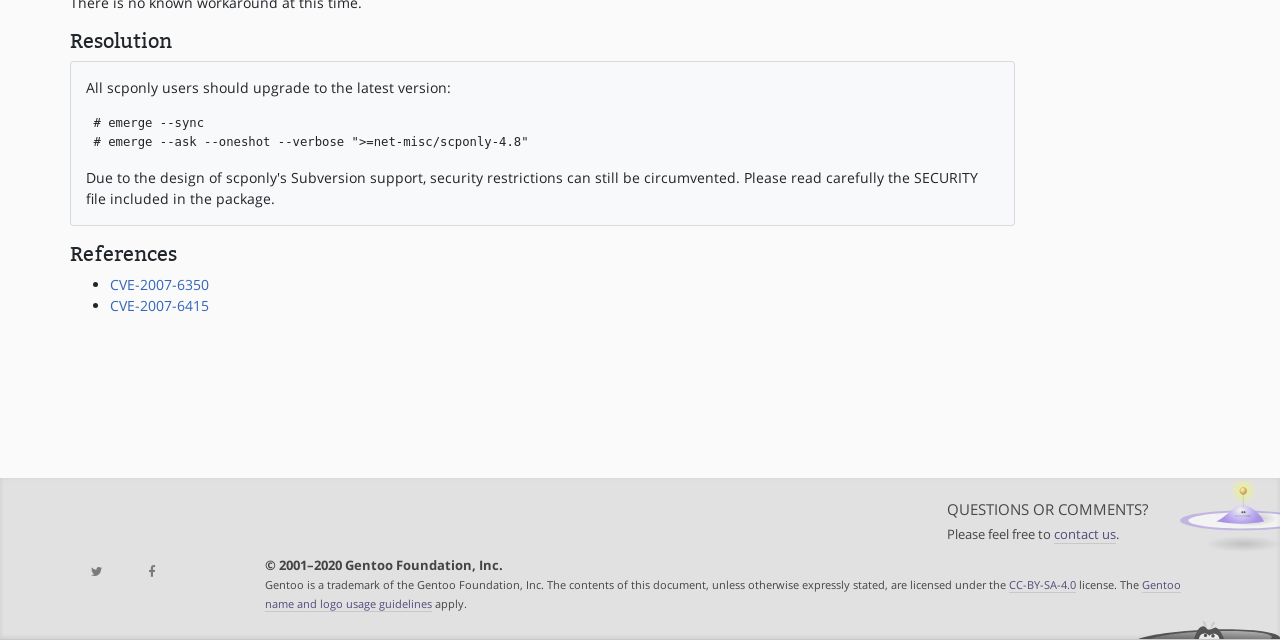Find the bounding box coordinates for the element described here: "CC-BY-SA-4.0".

[0.788, 0.902, 0.841, 0.927]